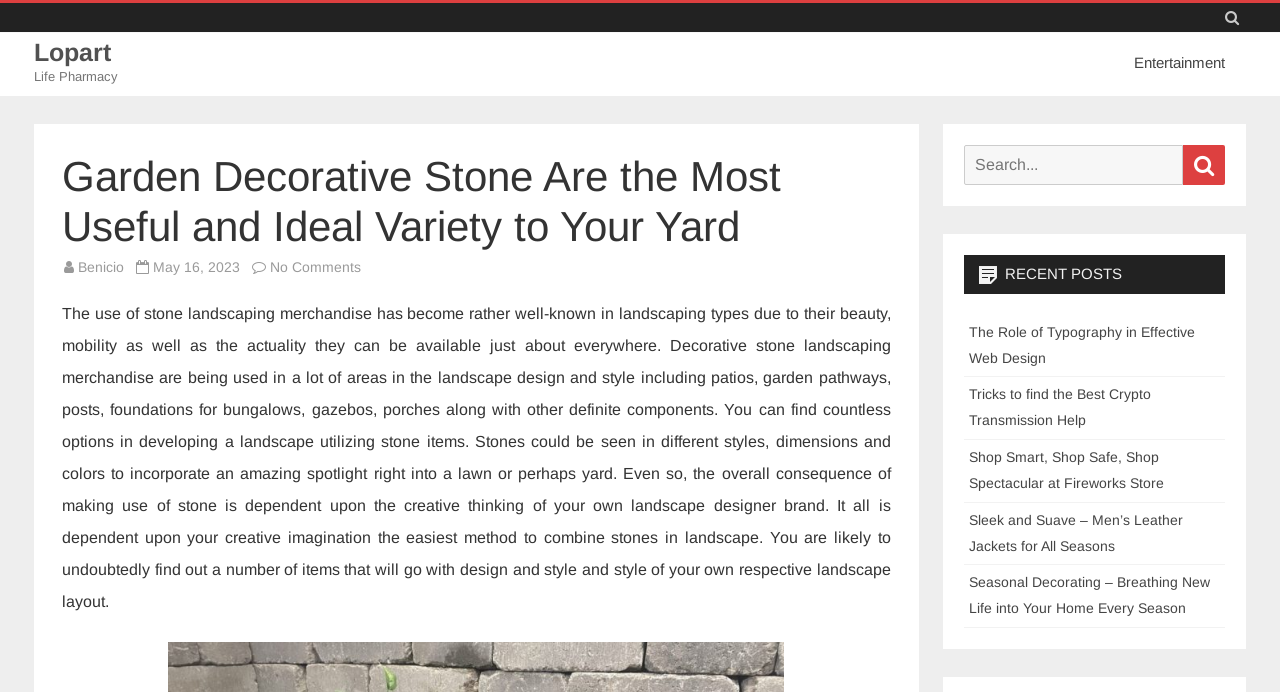Using the given element description, provide the bounding box coordinates (top-left x, top-left y, bottom-right x, bottom-right y) for the corresponding UI element in the screenshot: Entertainment

[0.88, 0.058, 0.973, 0.123]